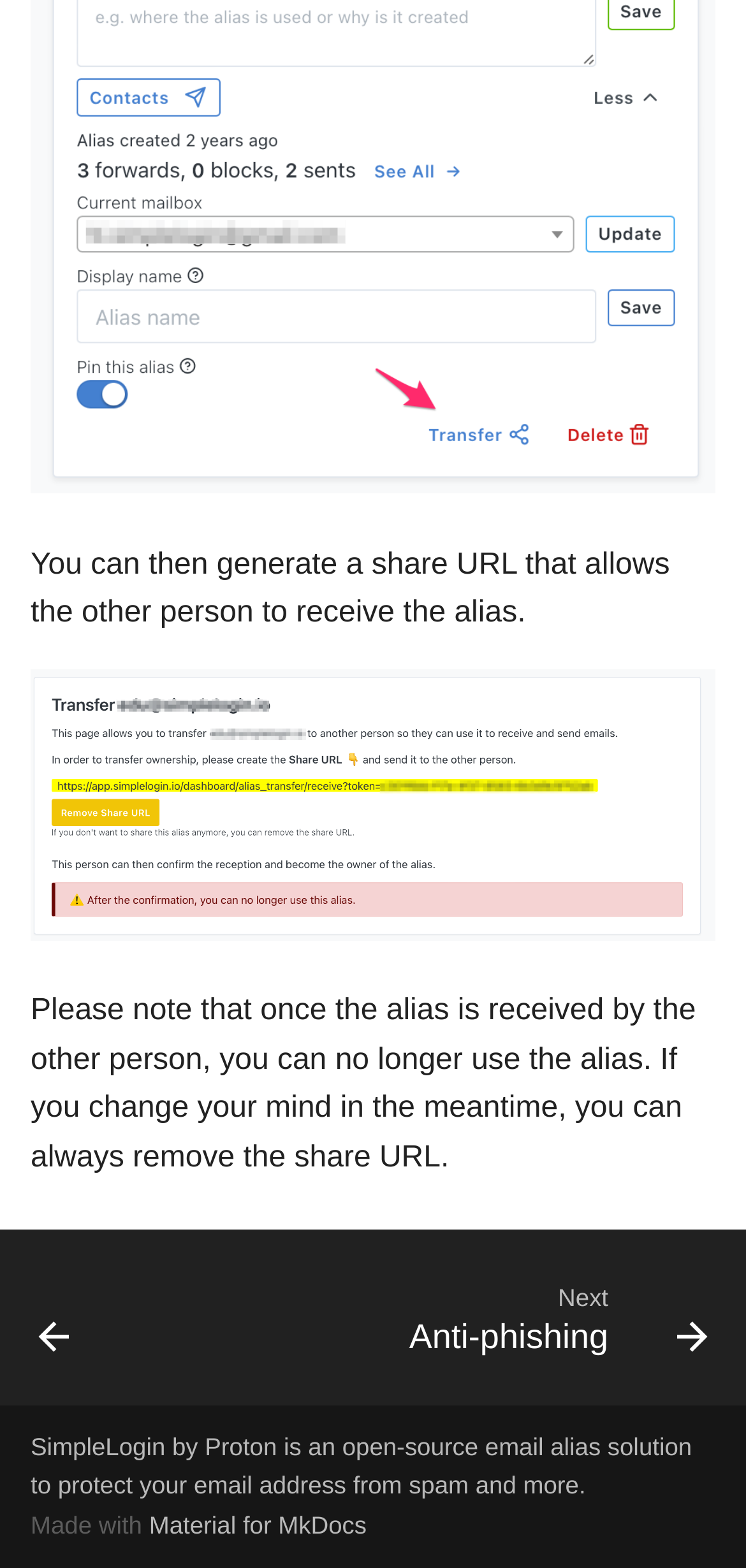Using the webpage screenshot, locate the HTML element that fits the following description and provide its bounding box: "Error Codes".

[0.0, 0.03, 0.621, 0.089]